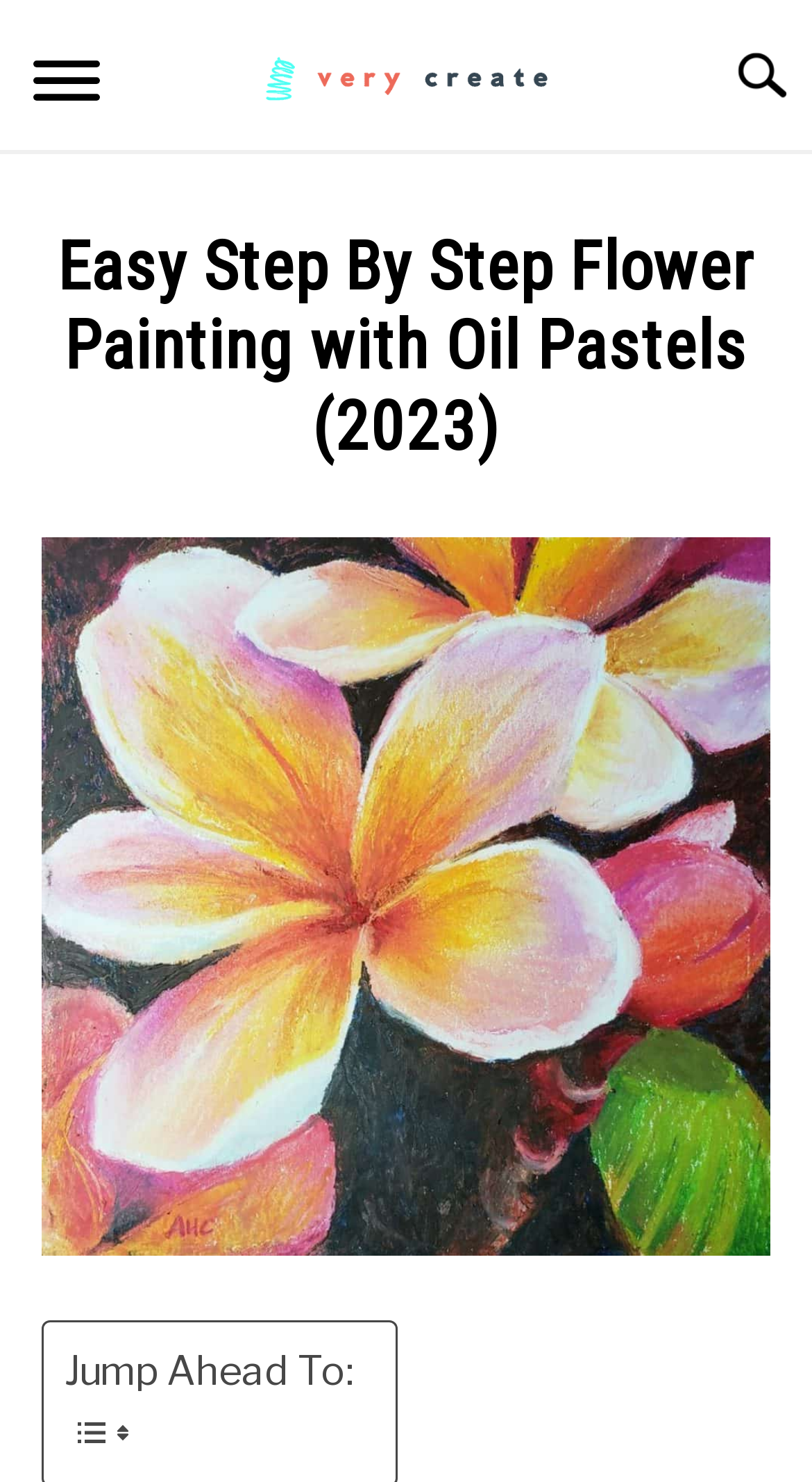Please pinpoint the bounding box coordinates for the region I should click to adhere to this instruction: "Go to 'ART' page".

[0.303, 0.103, 0.697, 0.169]